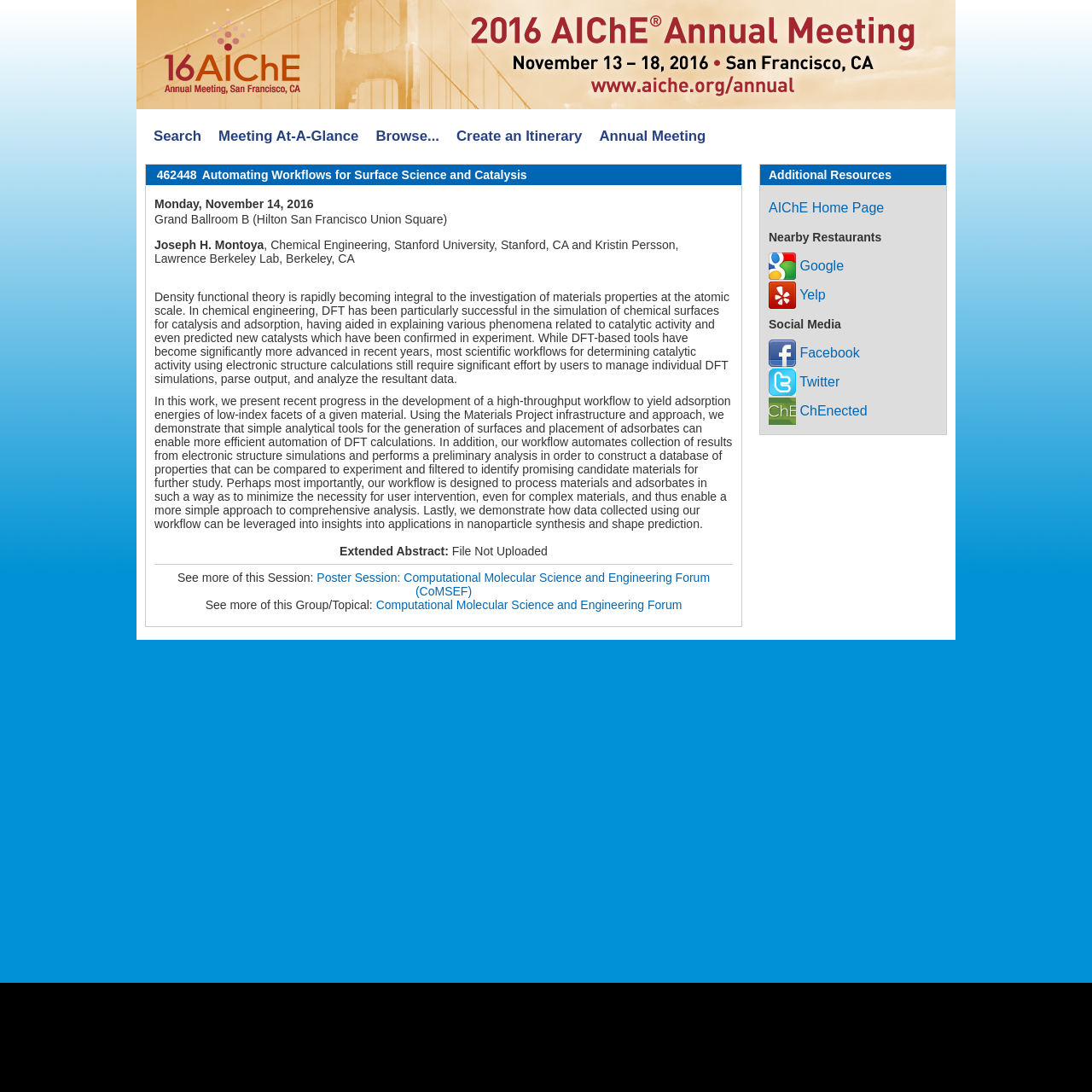Provide the bounding box coordinates for the UI element that is described by this text: "alt="2016 Annual Meeting:"". The coordinates should be in the form of four float numbers between 0 and 1: [left, top, right, bottom].

[0.125, 0.043, 0.875, 0.055]